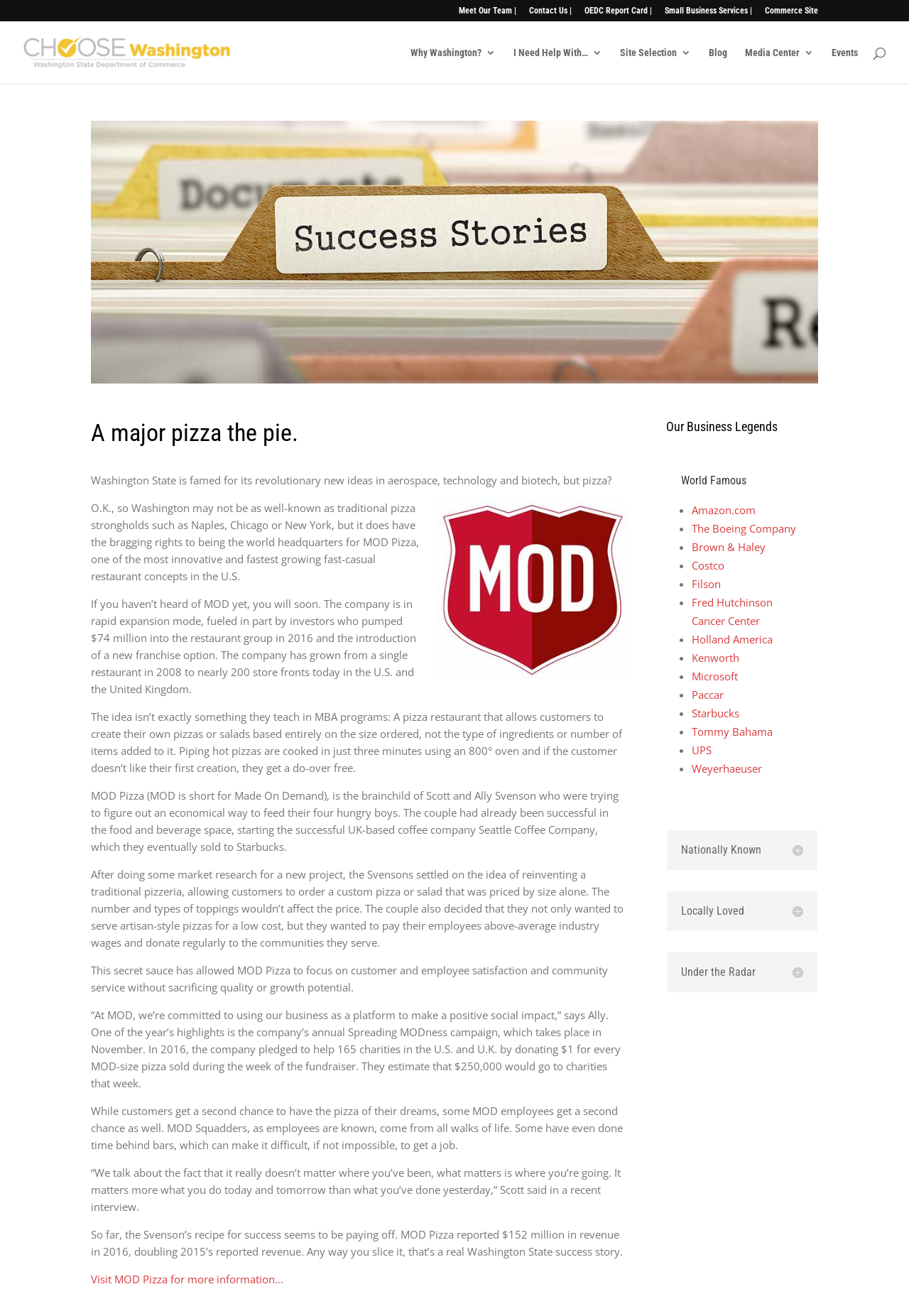Using the provided description: "Brown & Haley", find the bounding box coordinates of the corresponding UI element. The output should be four float numbers between 0 and 1, in the format [left, top, right, bottom].

[0.761, 0.41, 0.842, 0.421]